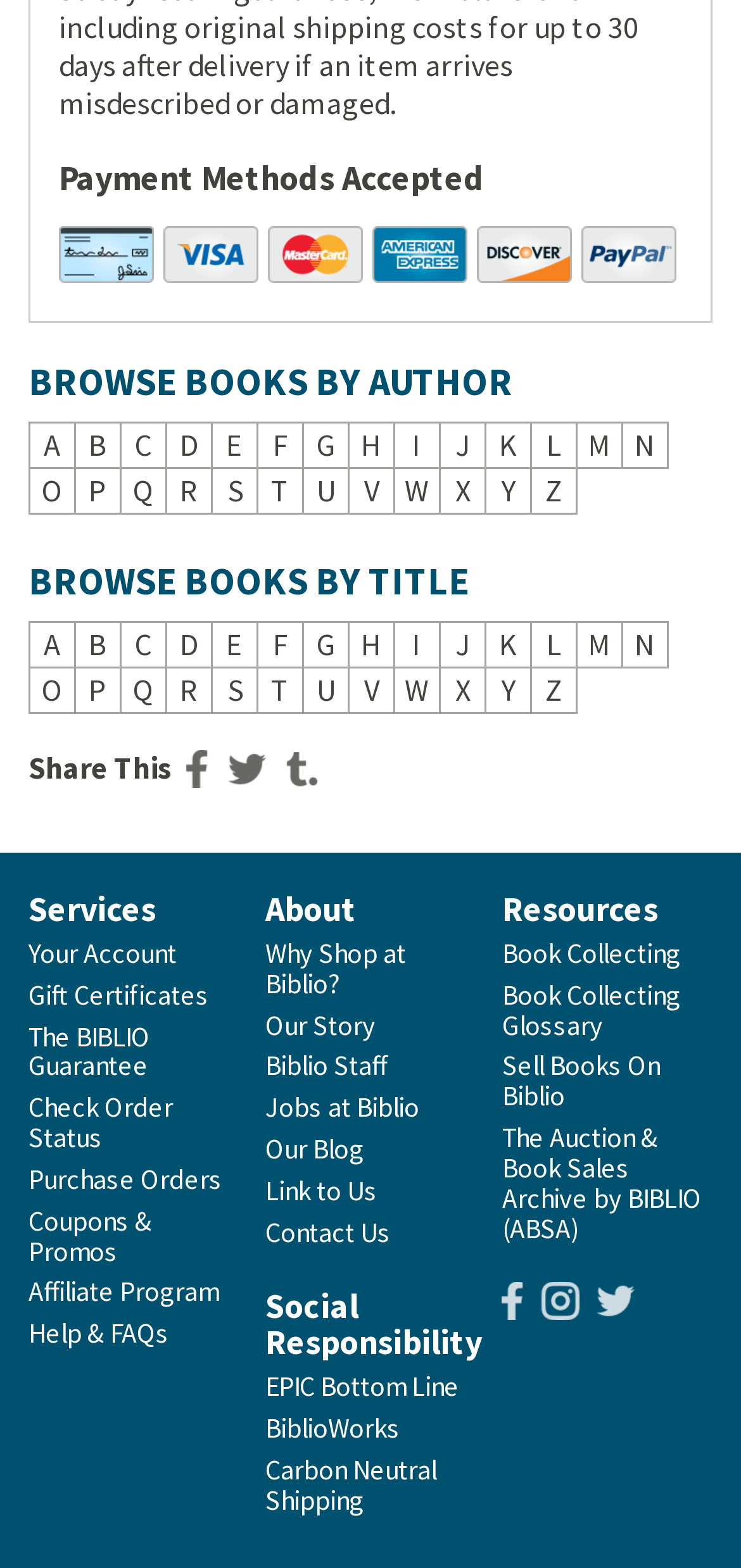Please find the bounding box coordinates of the section that needs to be clicked to achieve this instruction: "Click the aljamaat logo".

None